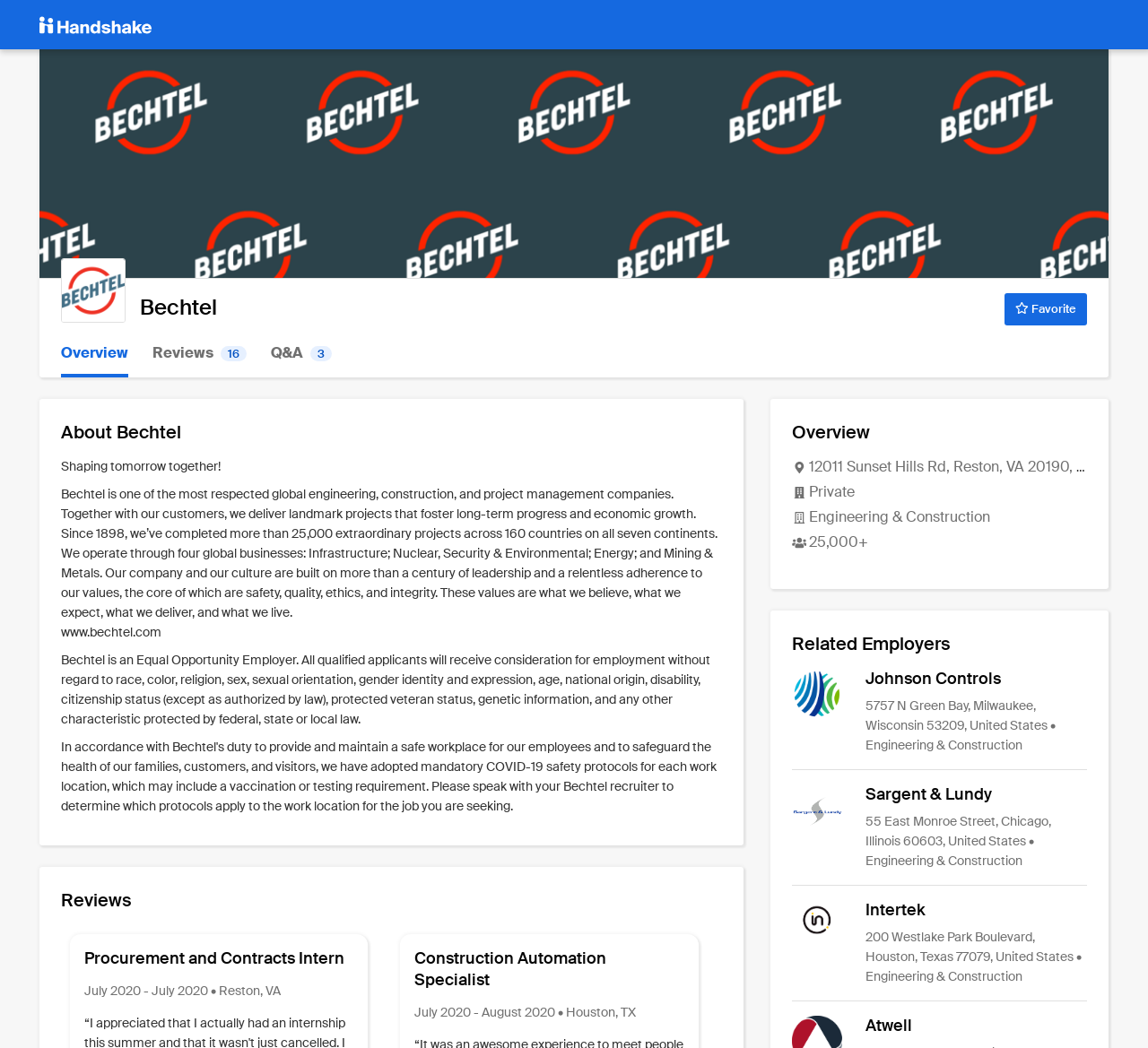Determine the bounding box coordinates for the area that needs to be clicked to fulfill this task: "Learn more about the company overview". The coordinates must be given as four float numbers between 0 and 1, i.e., [left, top, right, bottom].

[0.053, 0.314, 0.112, 0.36]